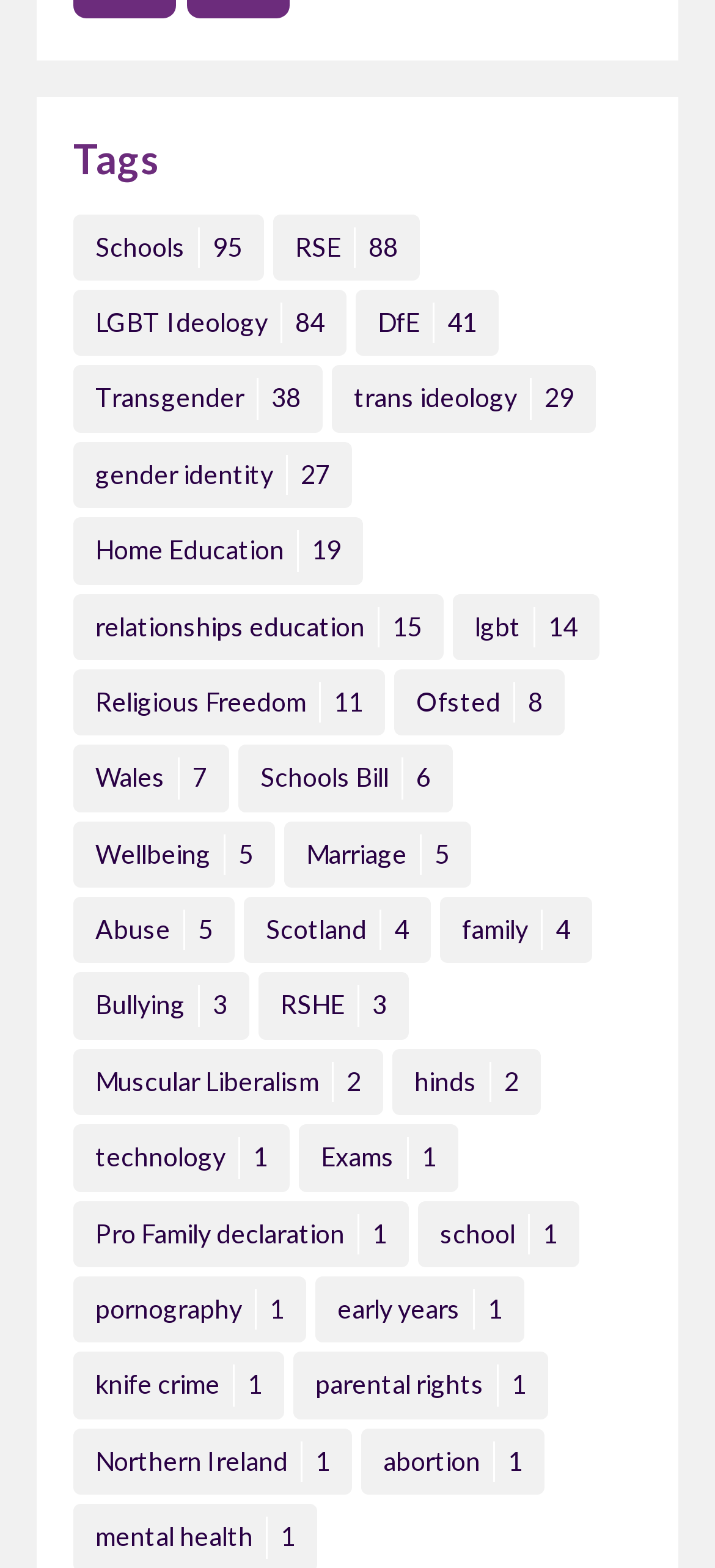What is the least popular tag on this webpage? Based on the image, give a response in one word or a short phrase.

Knife crime